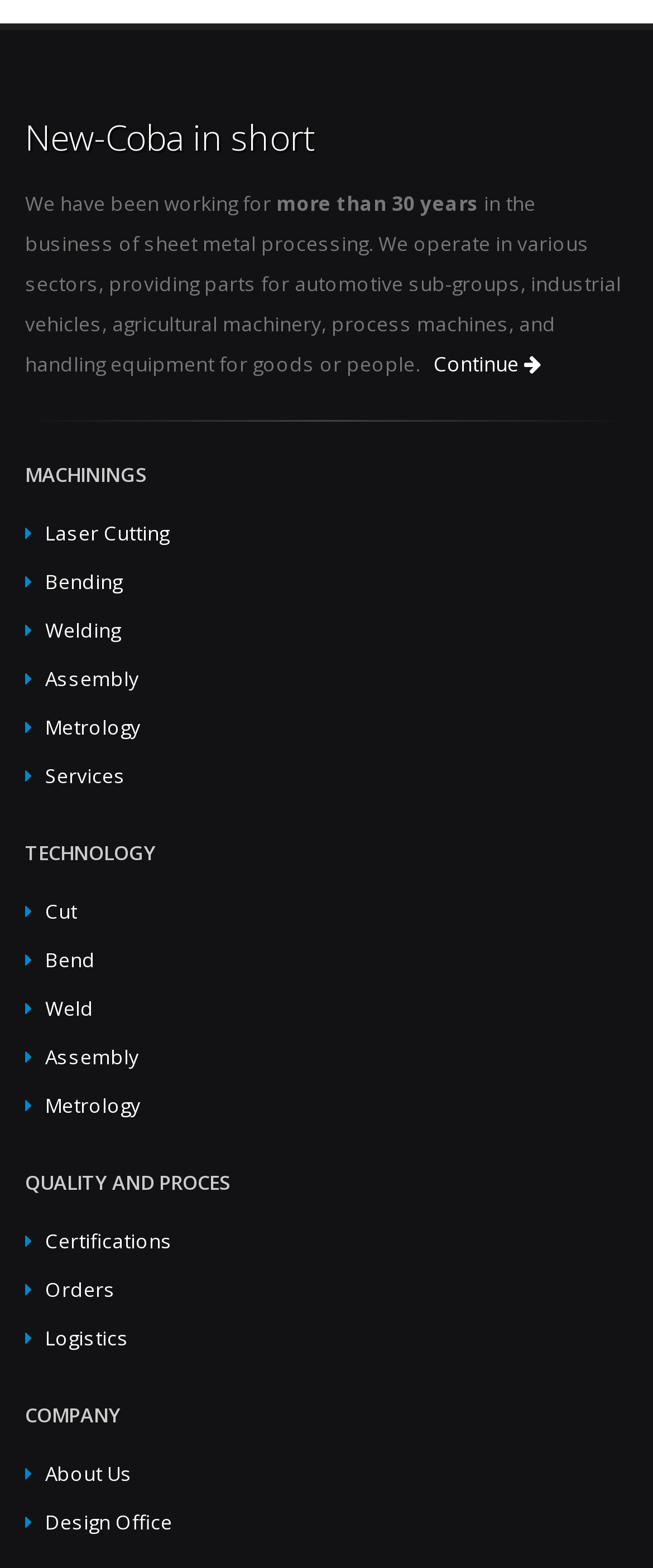Based on the element description, predict the bounding box coordinates (top-left x, top-left y, bottom-right x, bottom-right y) for the UI element in the screenshot: About Us

[0.069, 0.931, 0.203, 0.948]